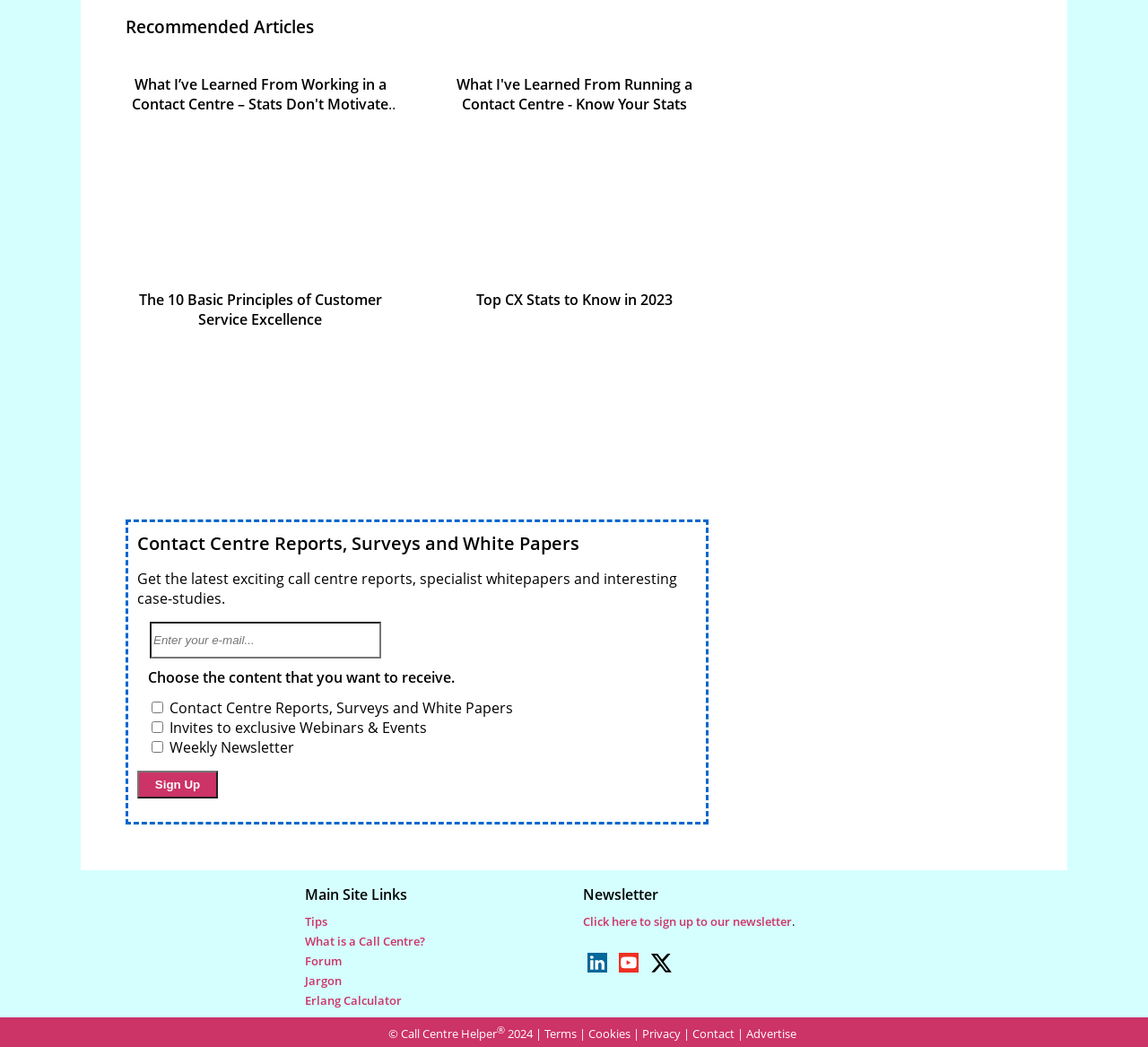Please identify the bounding box coordinates of the element's region that I should click in order to complete the following instruction: "Visit the 'Tips' page". The bounding box coordinates consist of four float numbers between 0 and 1, i.e., [left, top, right, bottom].

[0.266, 0.872, 0.285, 0.888]